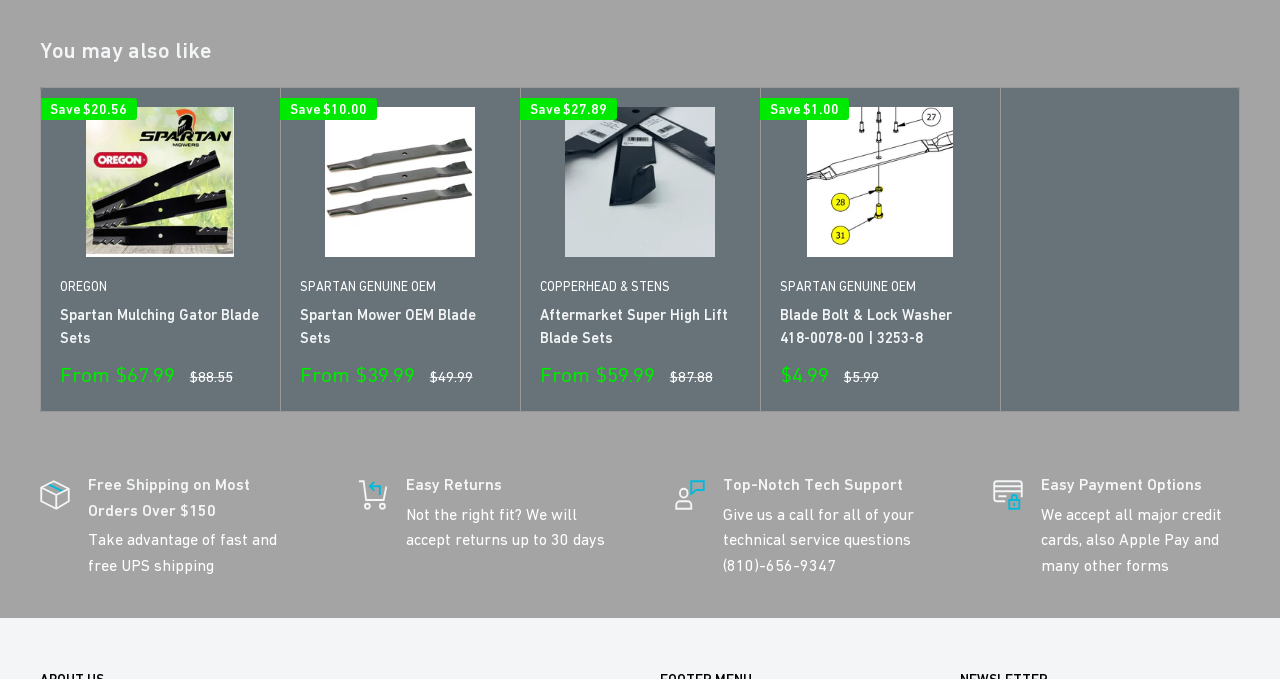What is the phone number for technical service questions?
Please use the image to provide an in-depth answer to the question.

I found the phone number for technical service questions by looking at the section about 'Top-Notch Tech Support'. The phone number is (810)-656-9347, and it's provided for customers to call for technical service questions.